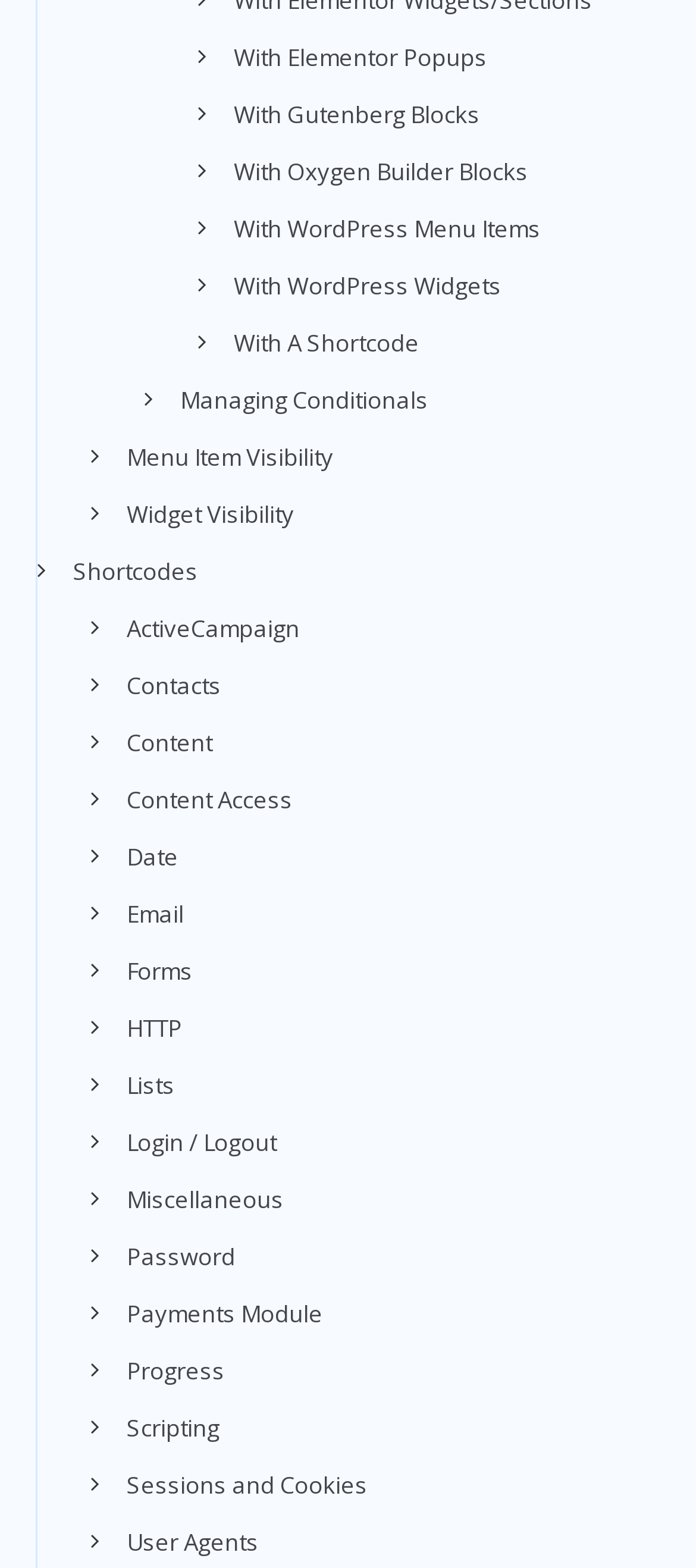Predict the bounding box coordinates for the UI element described as: "Managing Conditionals". The coordinates should be four float numbers between 0 and 1, presented as [left, top, right, bottom].

[0.259, 0.245, 0.615, 0.265]